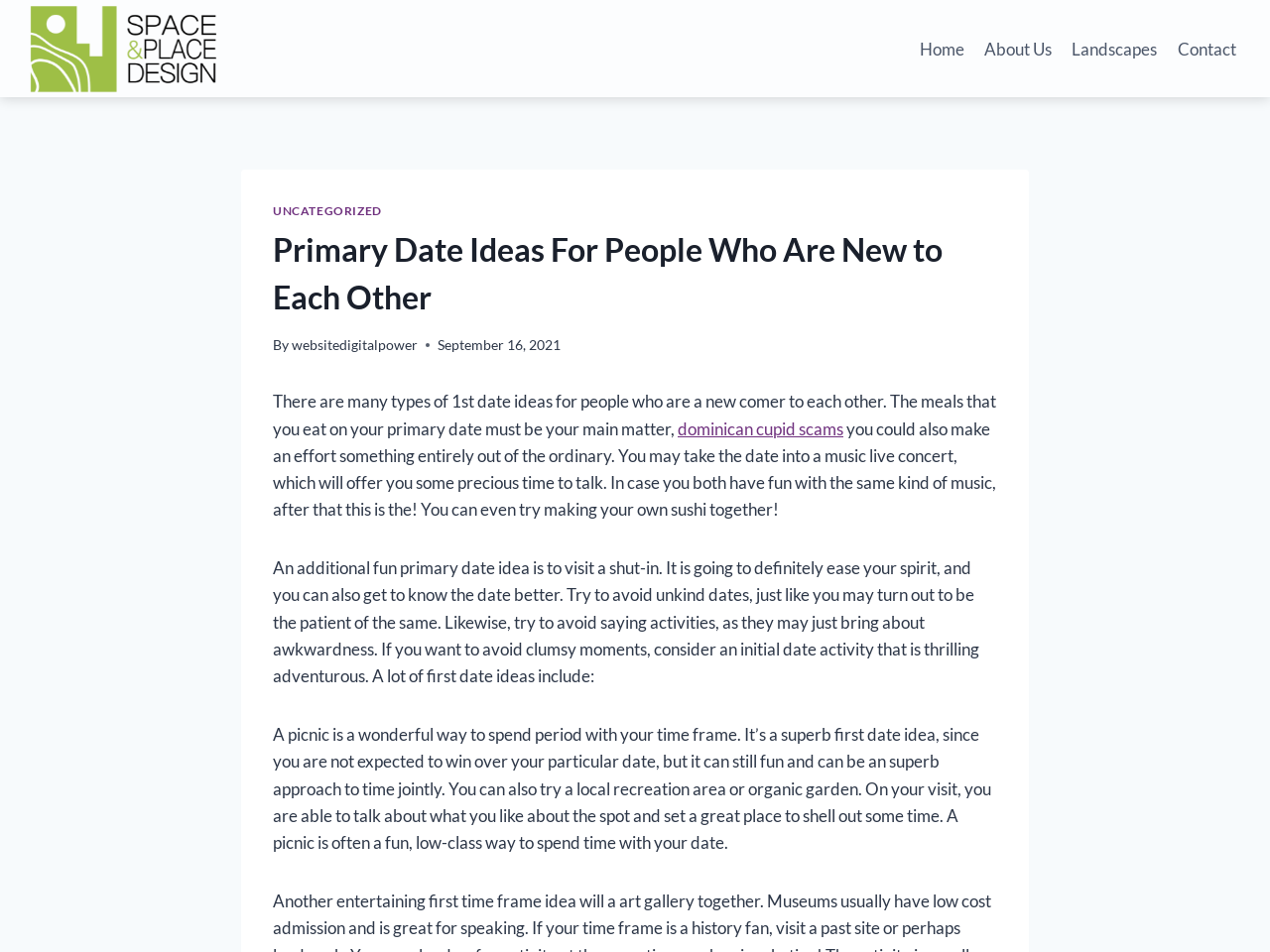Give a one-word or phrase response to the following question: Who wrote this article?

websitedigitalpower